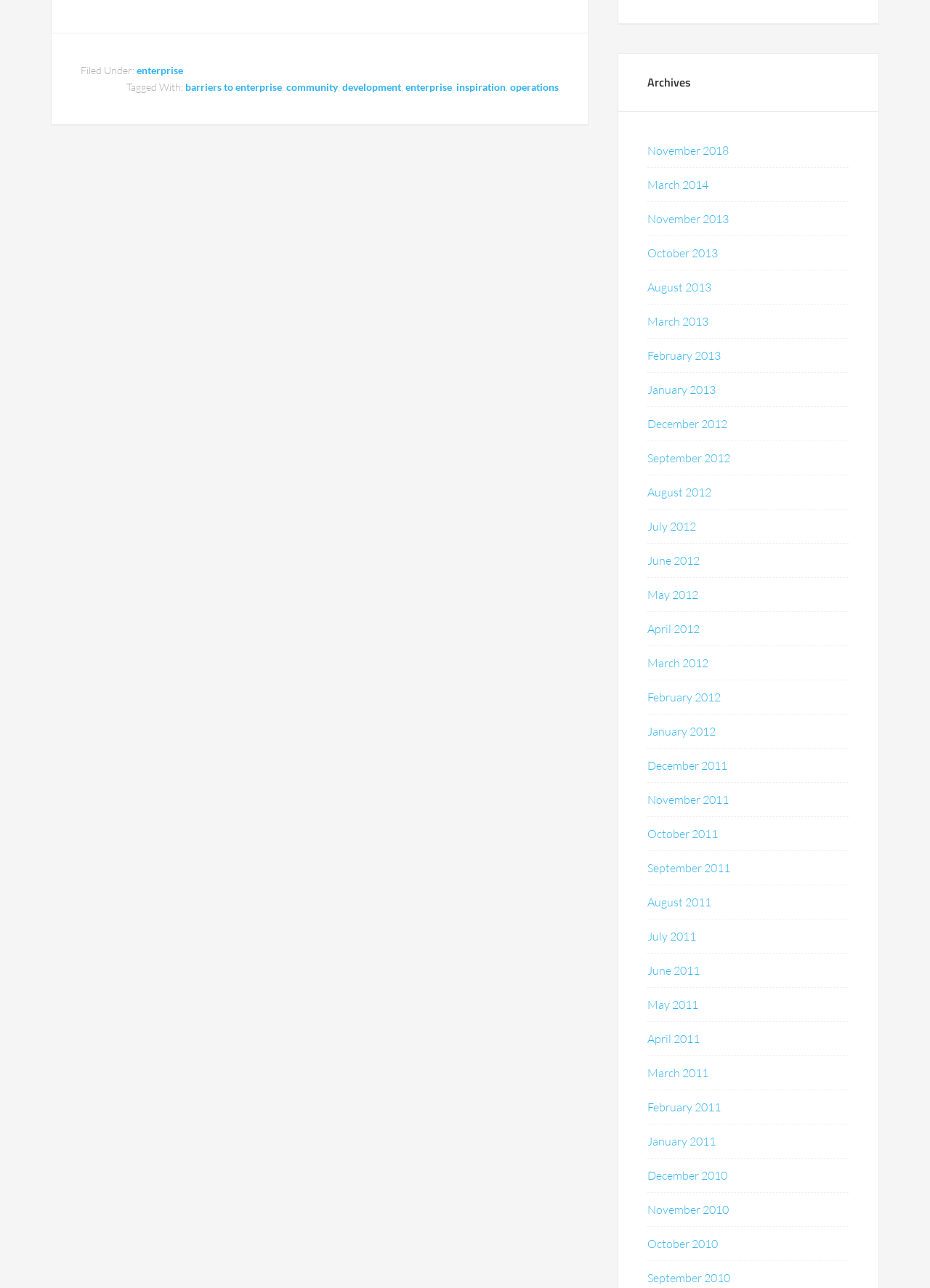How many archive links are available on the webpage?
Examine the image and give a concise answer in one word or a short phrase.

30